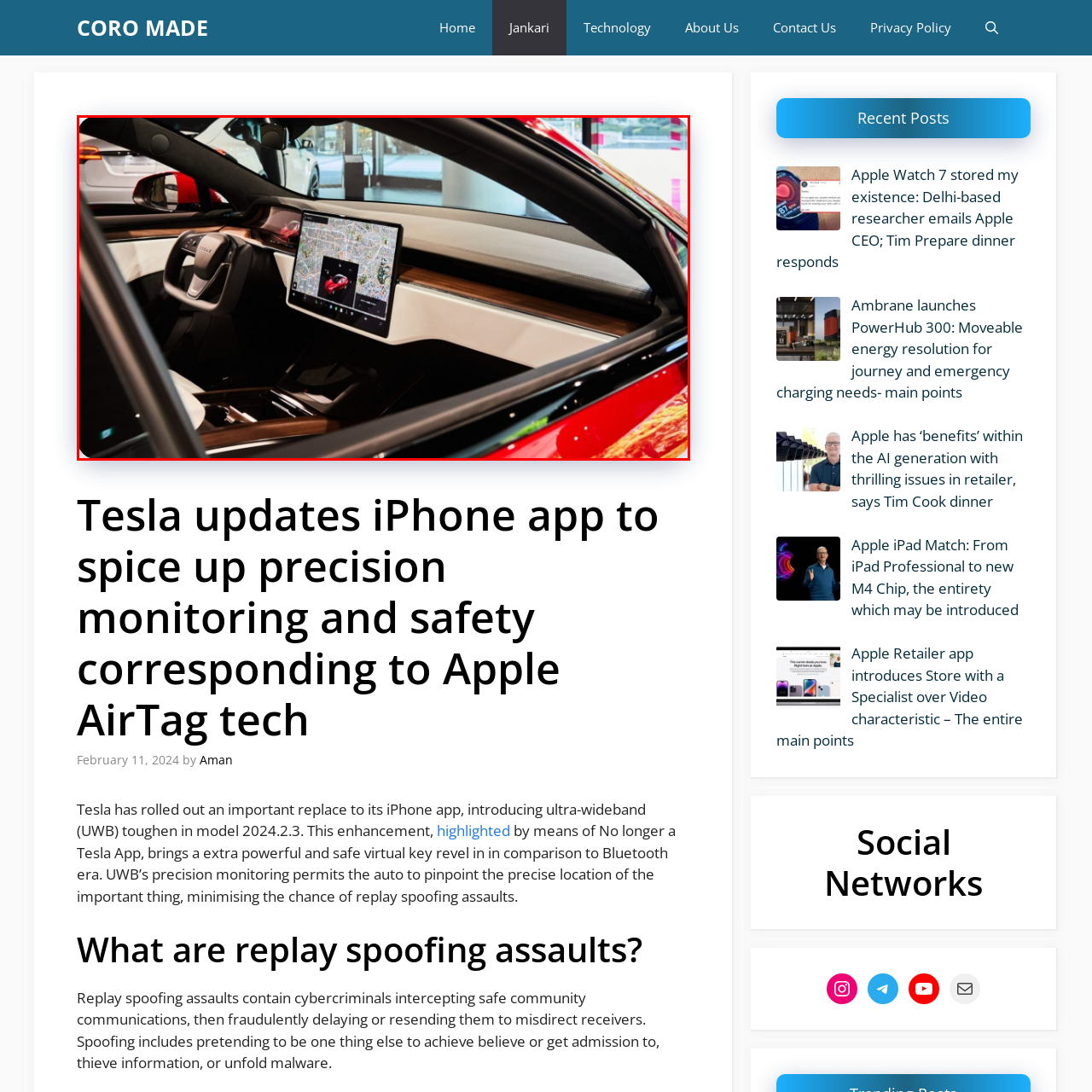Refer to the image marked by the red boundary and provide a single word or phrase in response to the question:
What is the material of the trim?

Wood